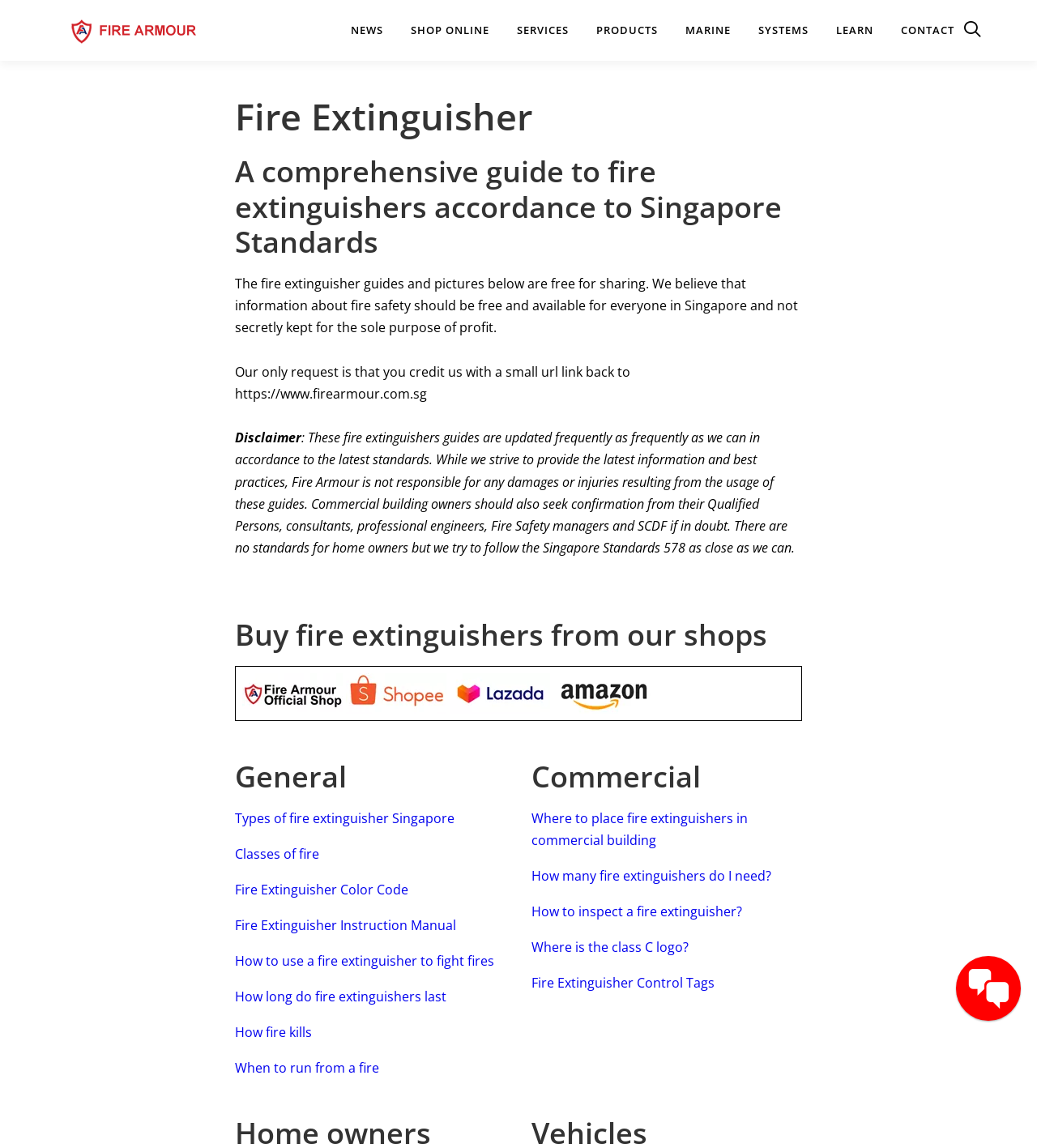Please specify the coordinates of the bounding box for the element that should be clicked to carry out this instruction: "Search for a query". The coordinates must be four float numbers between 0 and 1, formatted as [left, top, right, bottom].

[0.918, 0.019, 0.957, 0.051]